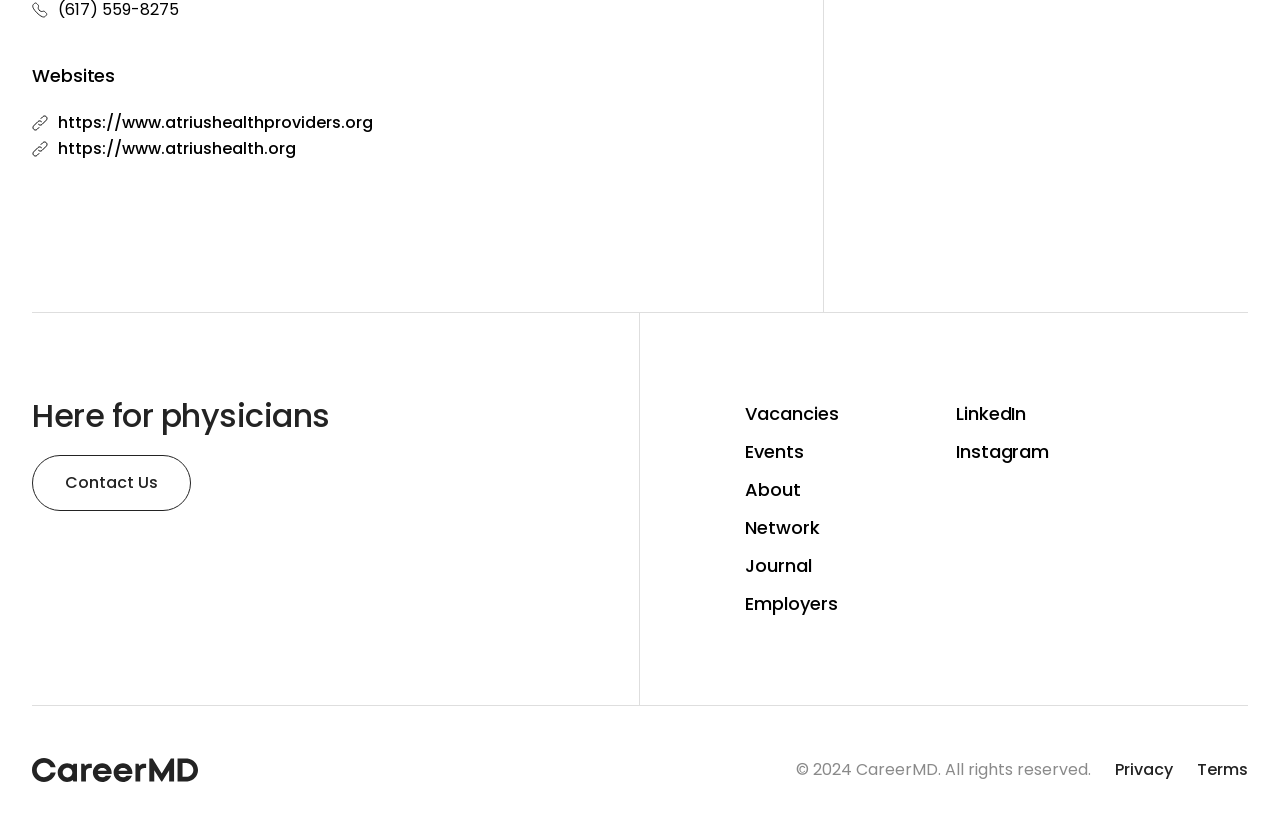What is the text above the 'Contact Us' button?
Refer to the image and provide a one-word or short phrase answer.

Here for physicians